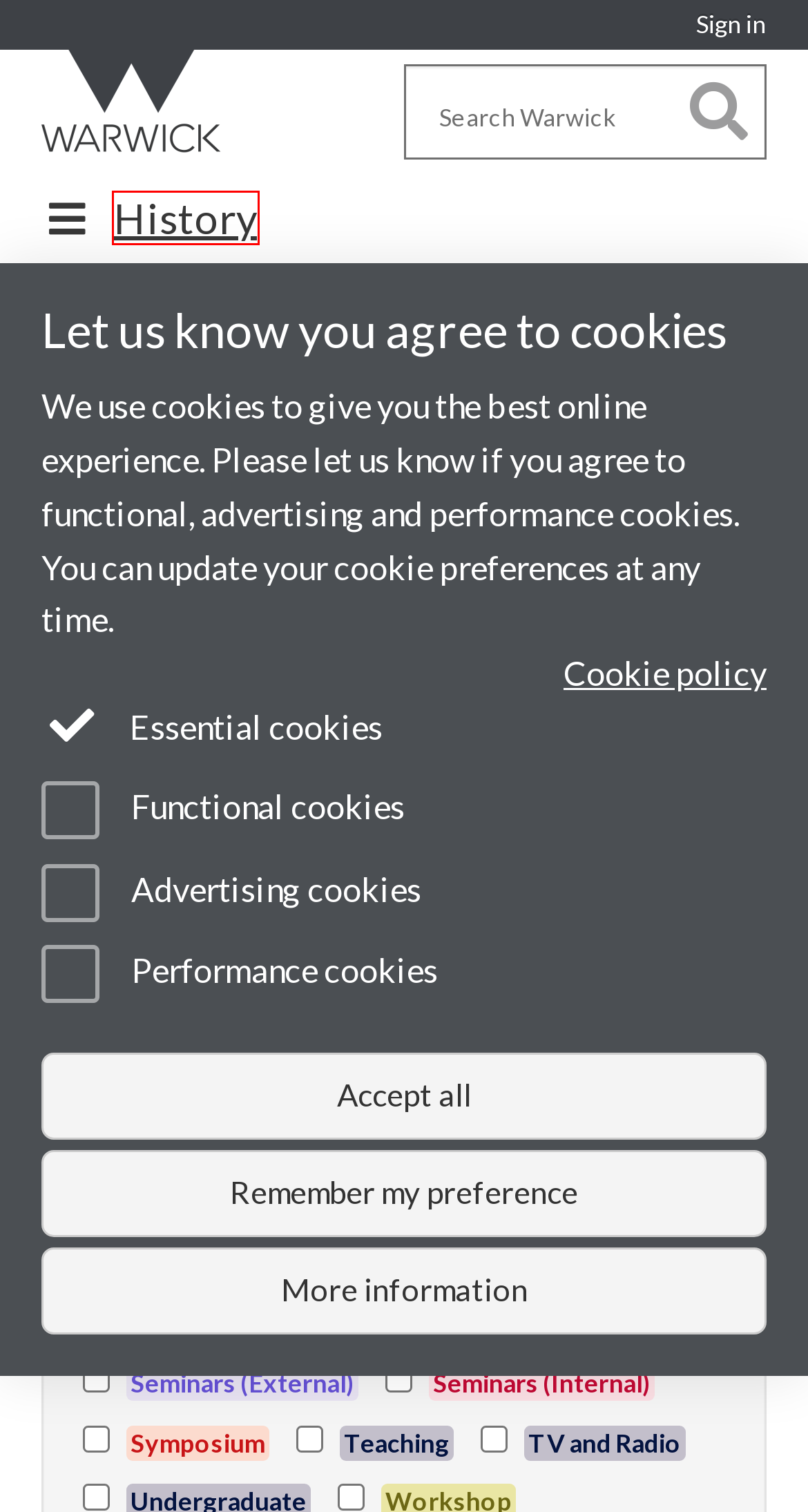Examine the screenshot of a webpage with a red bounding box around a UI element. Select the most accurate webpage description that corresponds to the new page after clicking the highlighted element. Here are the choices:
A. Robin Okey
B. Robin Lenman
C. Sign in
D. Iain R. Smith, 1939-2021
E. Robin Clifton: In memoriam
F. David Washbrook
G. History Department
H. Welcome to the University of Warwick

G